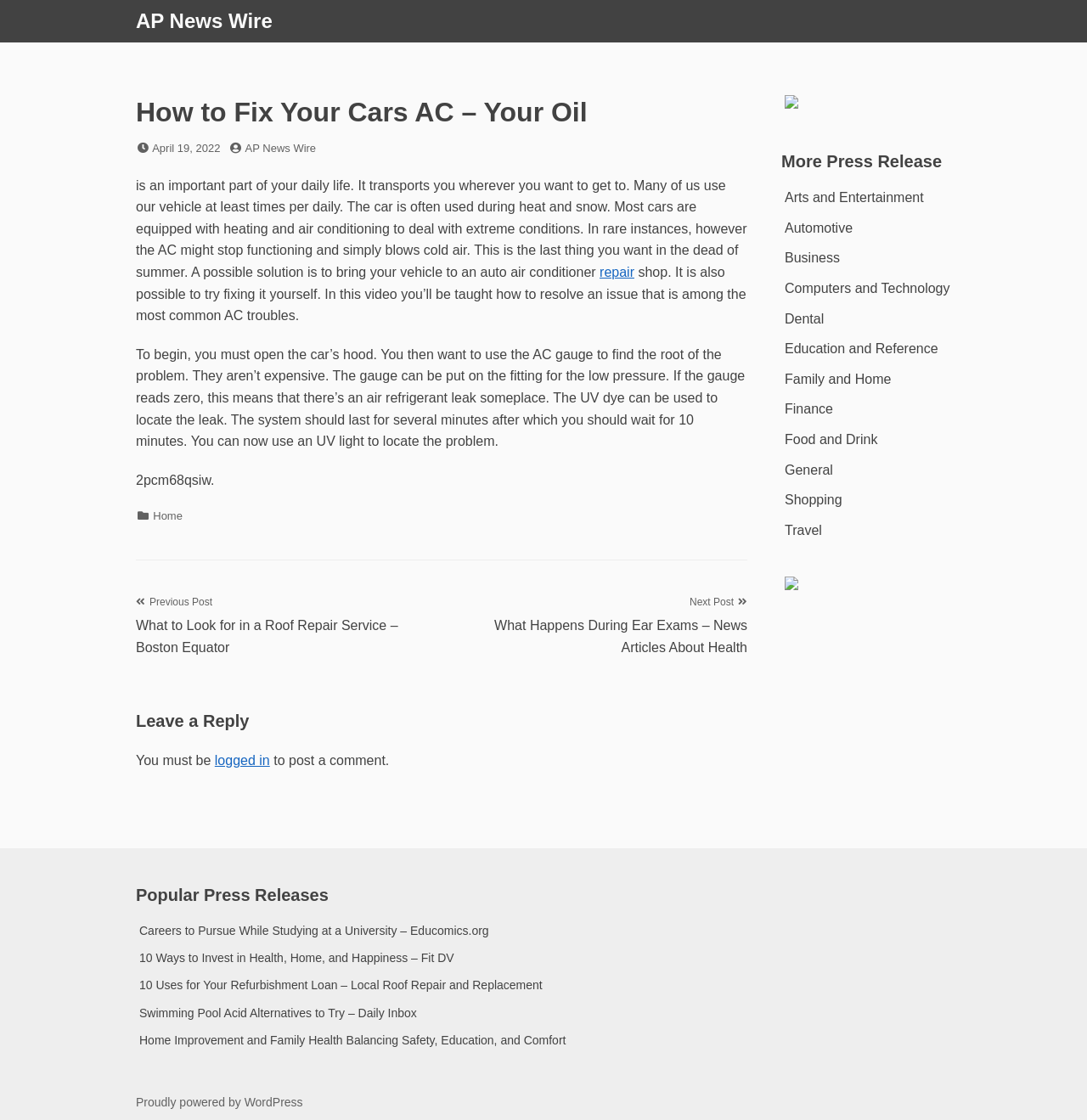Extract the bounding box coordinates for the described element: "April 19, 2022". The coordinates should be represented as four float numbers between 0 and 1: [left, top, right, bottom].

[0.14, 0.126, 0.203, 0.138]